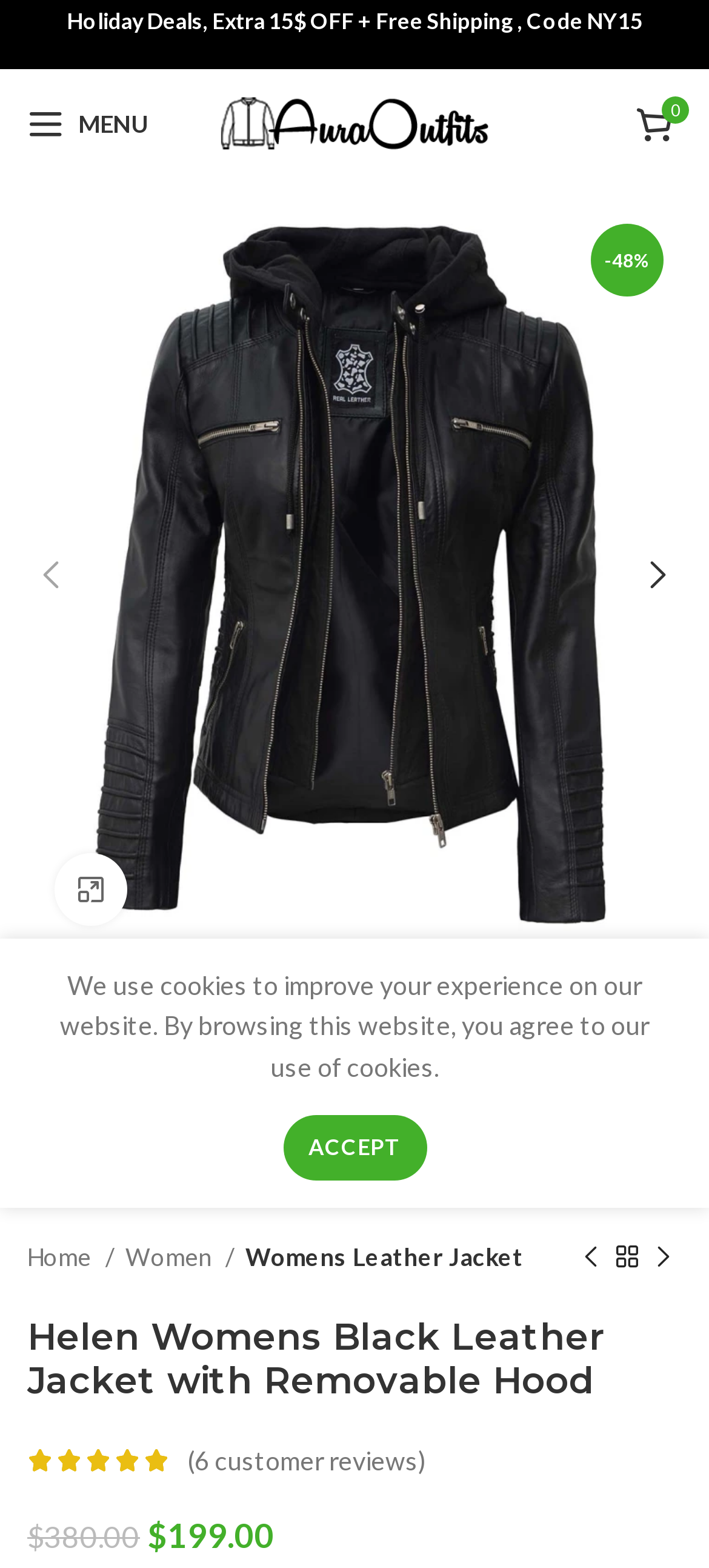Find the bounding box coordinates of the clickable element required to execute the following instruction: "Click to enlarge". Provide the coordinates as four float numbers between 0 and 1, i.e., [left, top, right, bottom].

[0.077, 0.544, 0.179, 0.59]